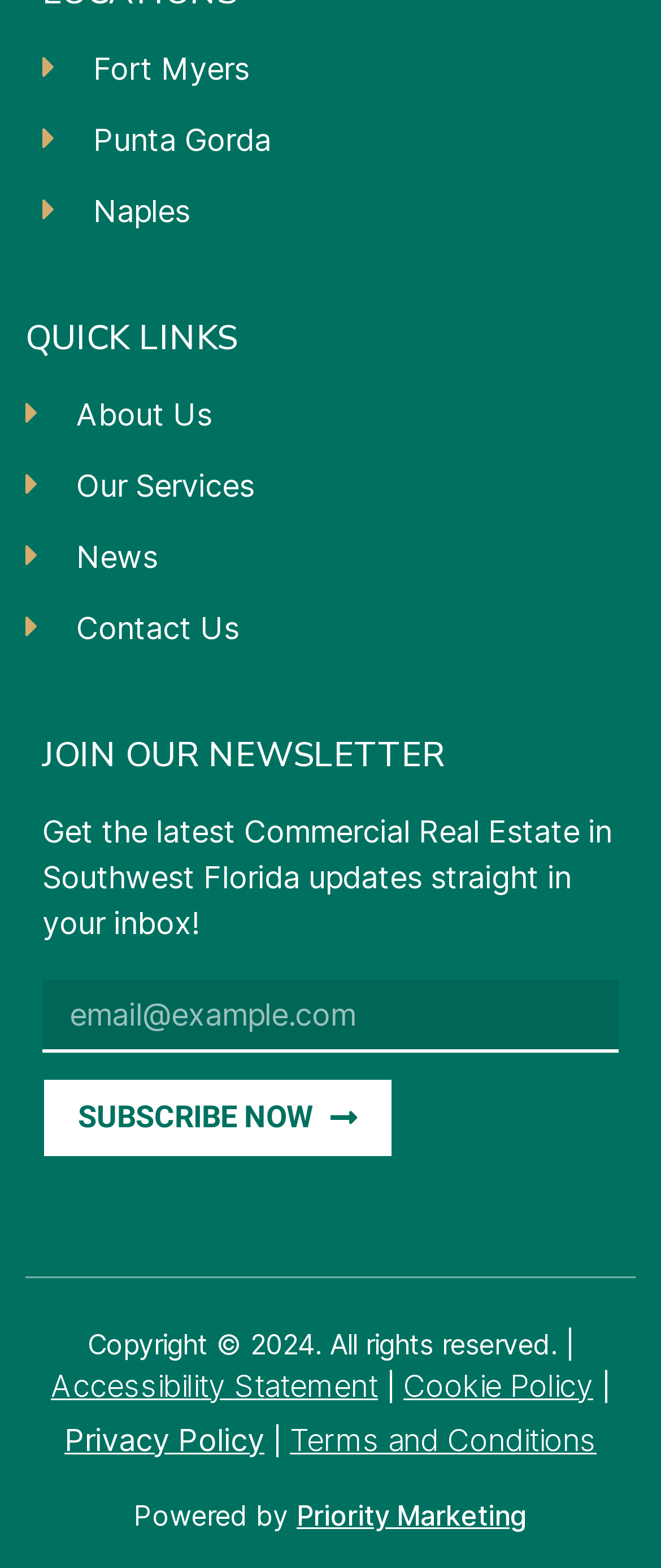How many cities are listed at the top of the page?
Using the image, answer in one word or phrase.

3